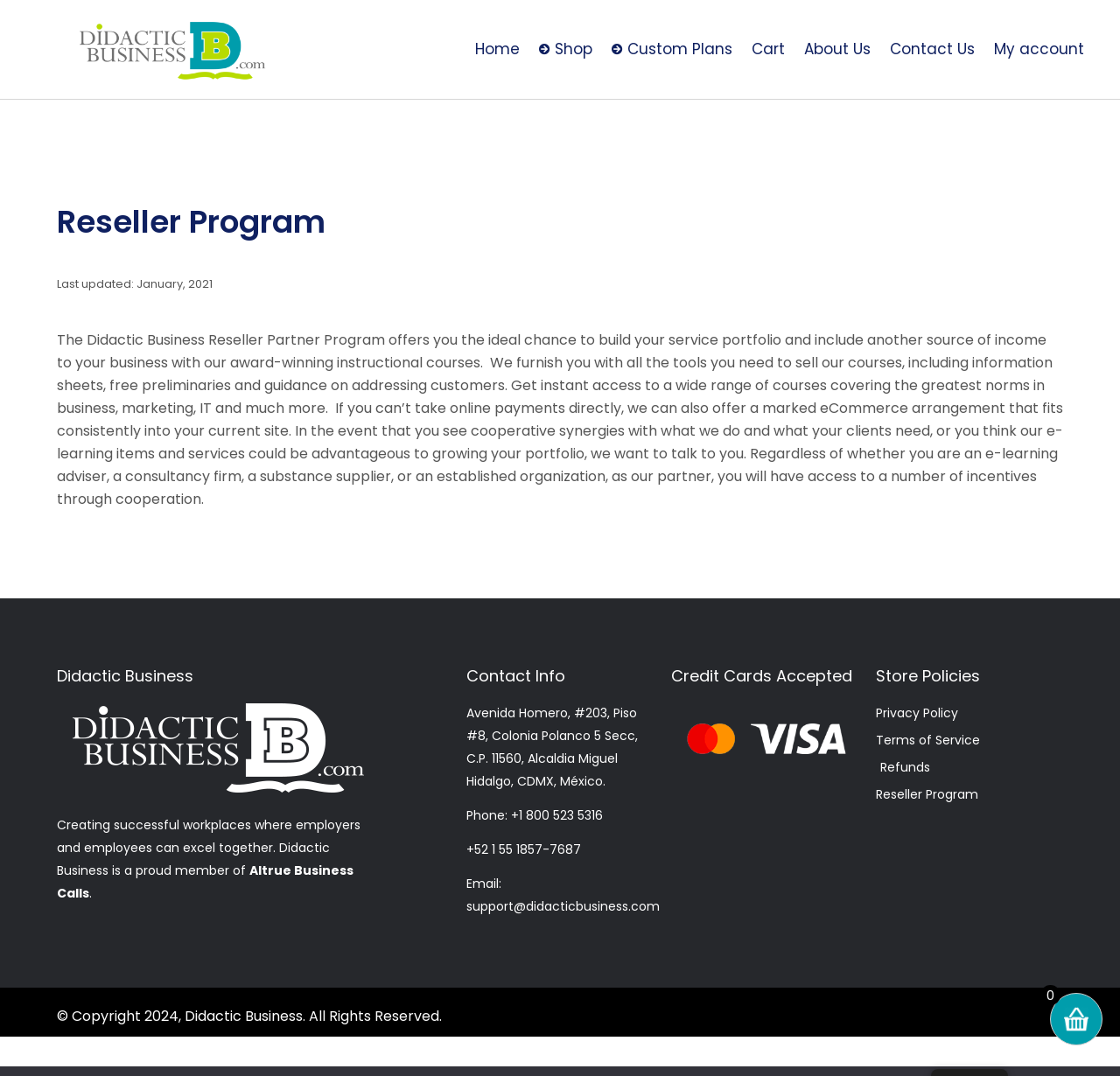Use one word or a short phrase to answer the question provided: 
What is the address of Didactic Business?

Avenida Homero, #203, Piso #8, Colonia Polanco 5 Secc, C.P. 11560, Alcaldia Miguel Hidalgo, CDMX, México.